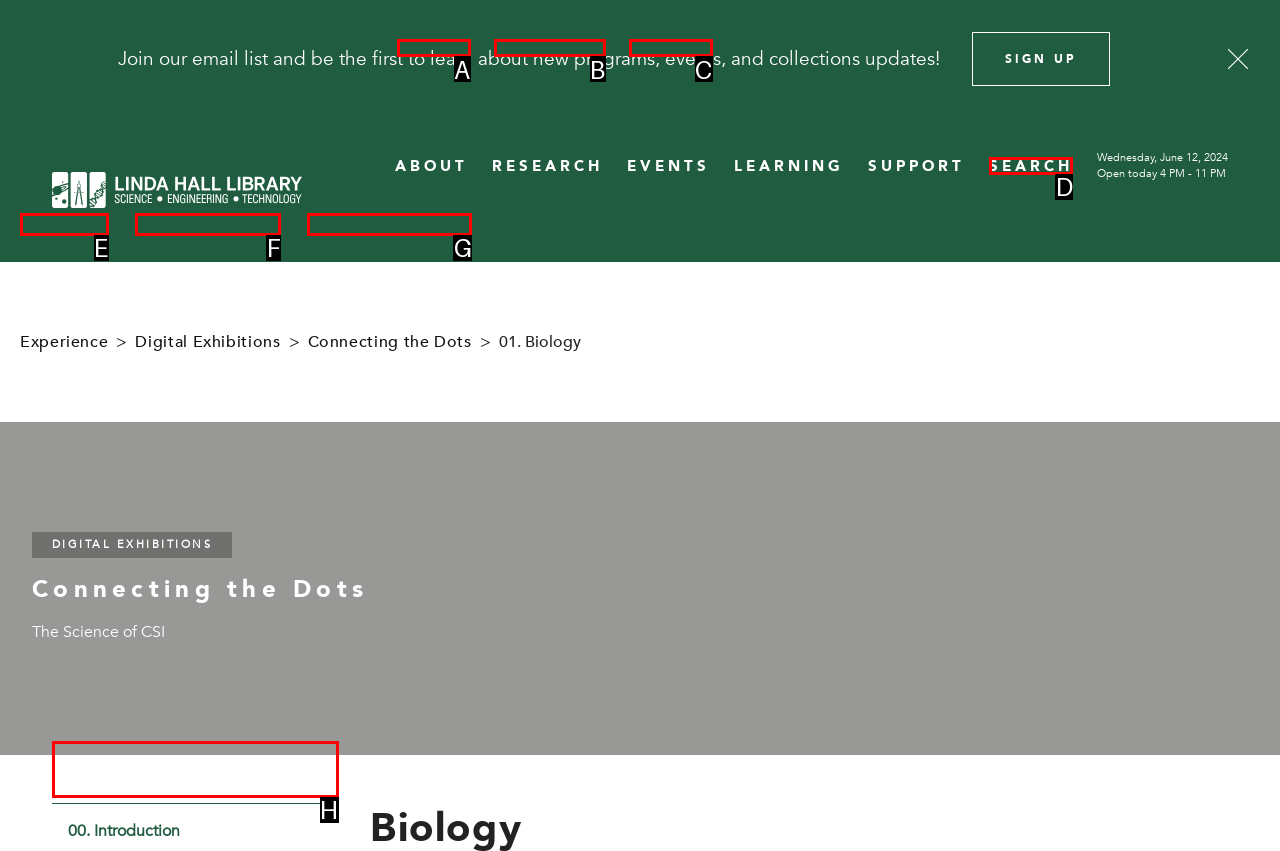Point out the letter of the HTML element you should click on to execute the task: Search the website
Reply with the letter from the given options.

D